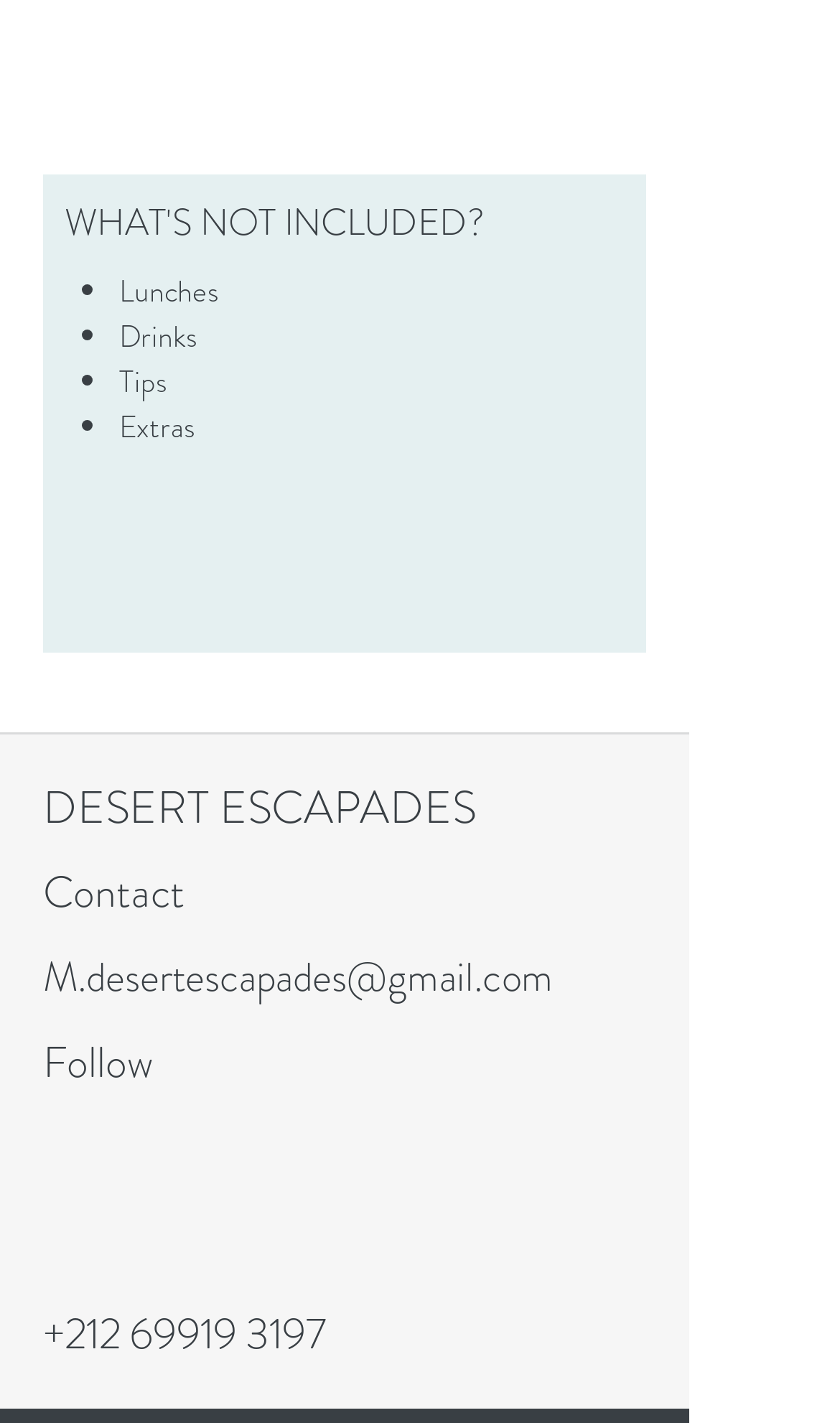What is the name of the business?
Look at the screenshot and give a one-word or phrase answer.

DESERT ESCAPADES